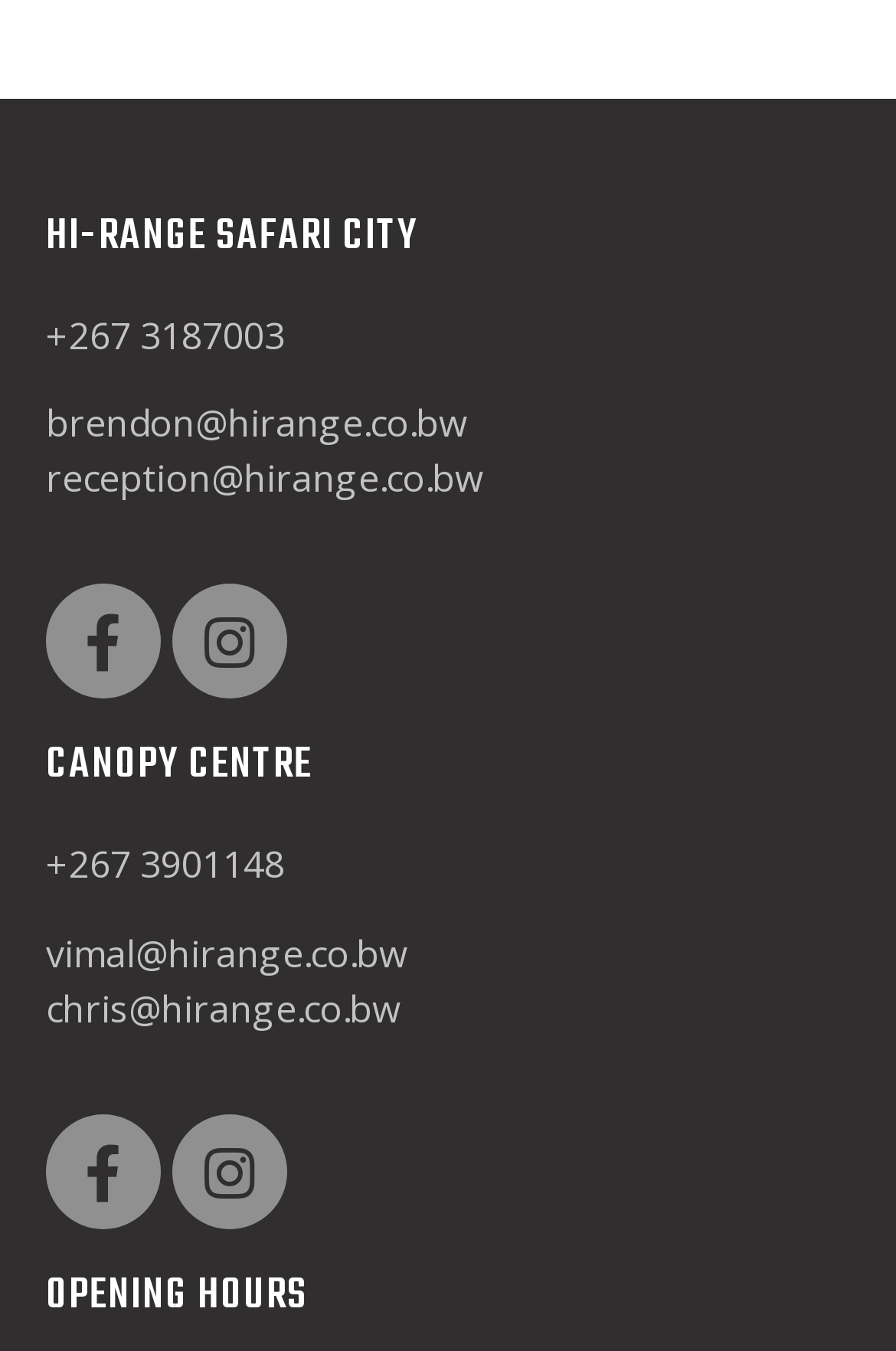Answer this question using a single word or a brief phrase:
What is the email address of the reception of HI-RANGE SAFARI CITY?

reception@hirange.co.bw